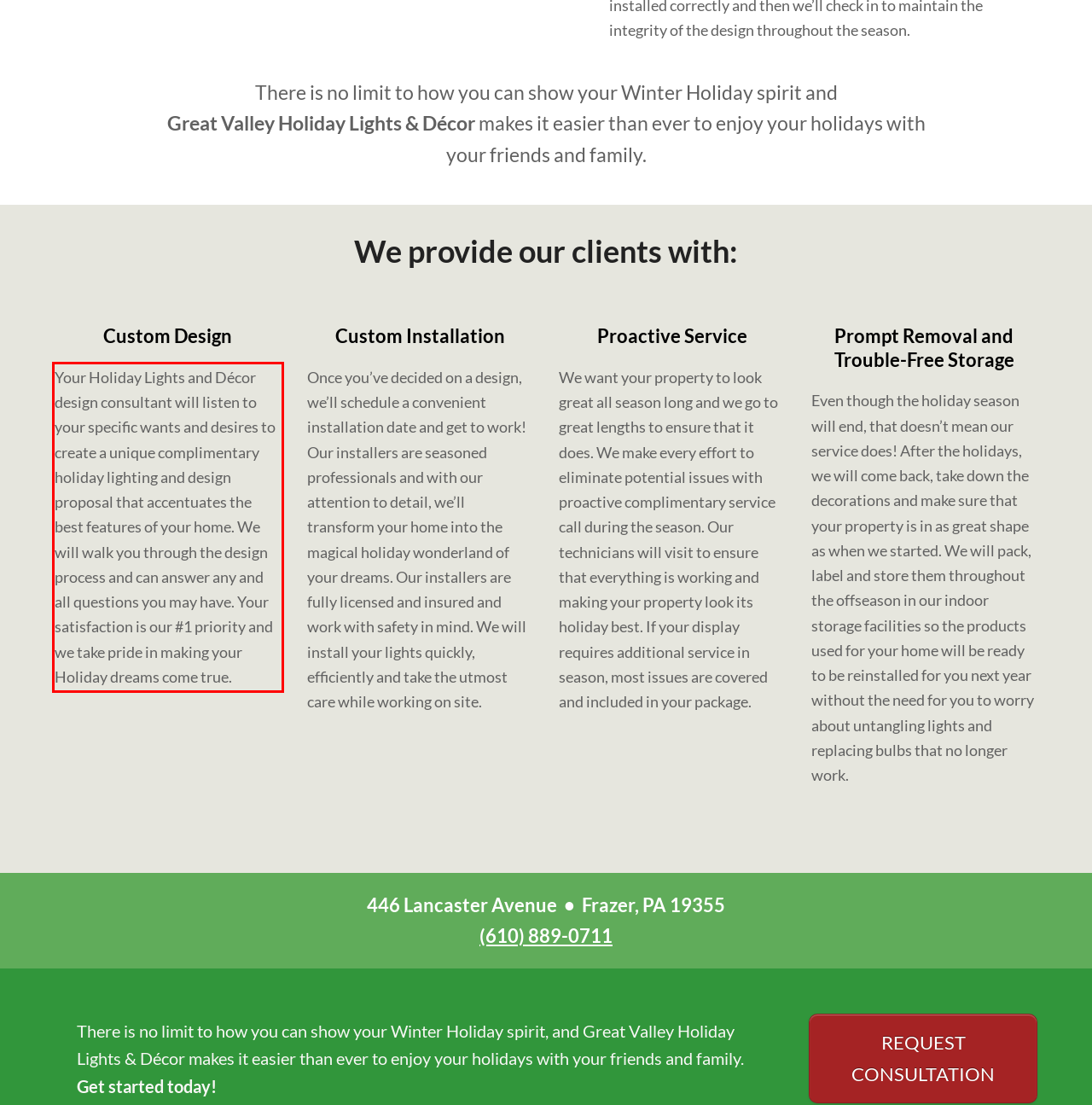You are looking at a screenshot of a webpage with a red rectangle bounding box. Use OCR to identify and extract the text content found inside this red bounding box.

Your Holiday Lights and Décor design consultant will listen to your specific wants and desires to create a unique complimentary holiday lighting and design proposal that accentuates the best features of your home. We will walk you through the design process and can answer any and all questions you may have. Your satisfaction is our #1 priority and we take pride in making your Holiday dreams come true.